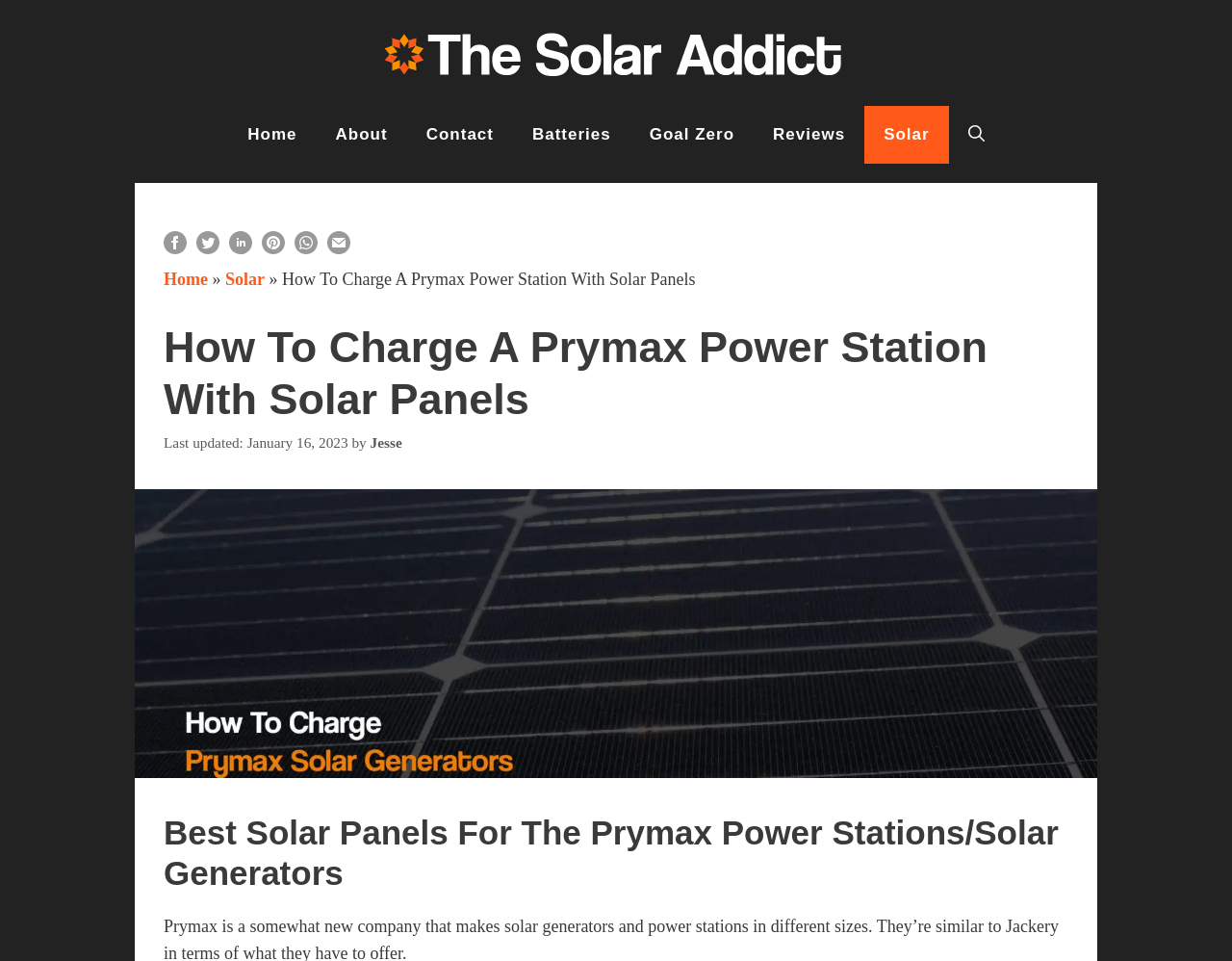Kindly provide the bounding box coordinates of the section you need to click on to fulfill the given instruction: "Click on the 'Share this post!' link".

[0.133, 0.248, 0.152, 0.269]